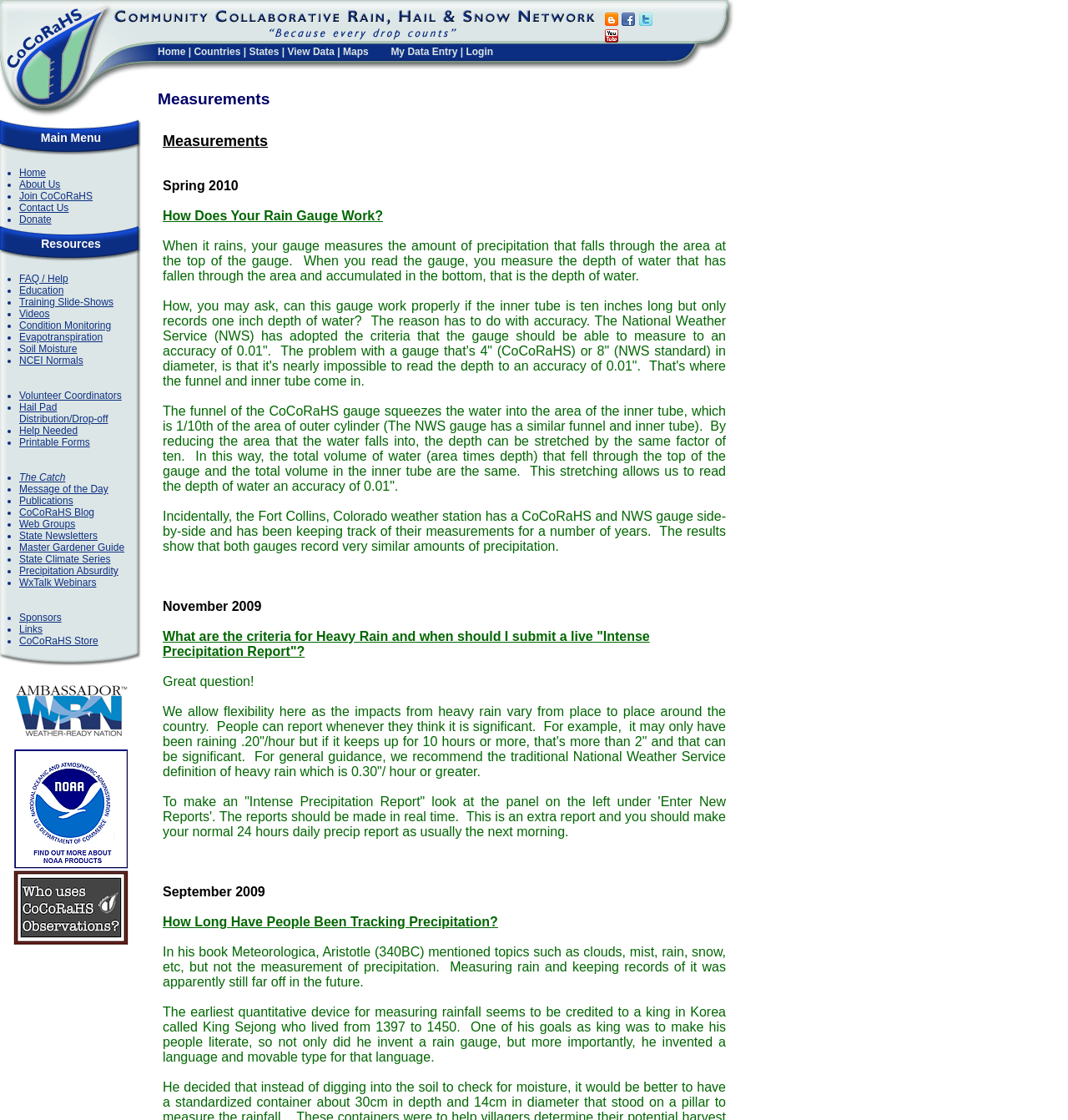Determine the bounding box coordinates of the clickable element to complete this instruction: "Check Measurements". Provide the coordinates in the format of four float numbers between 0 and 1, [left, top, right, bottom].

[0.148, 0.067, 0.688, 0.107]